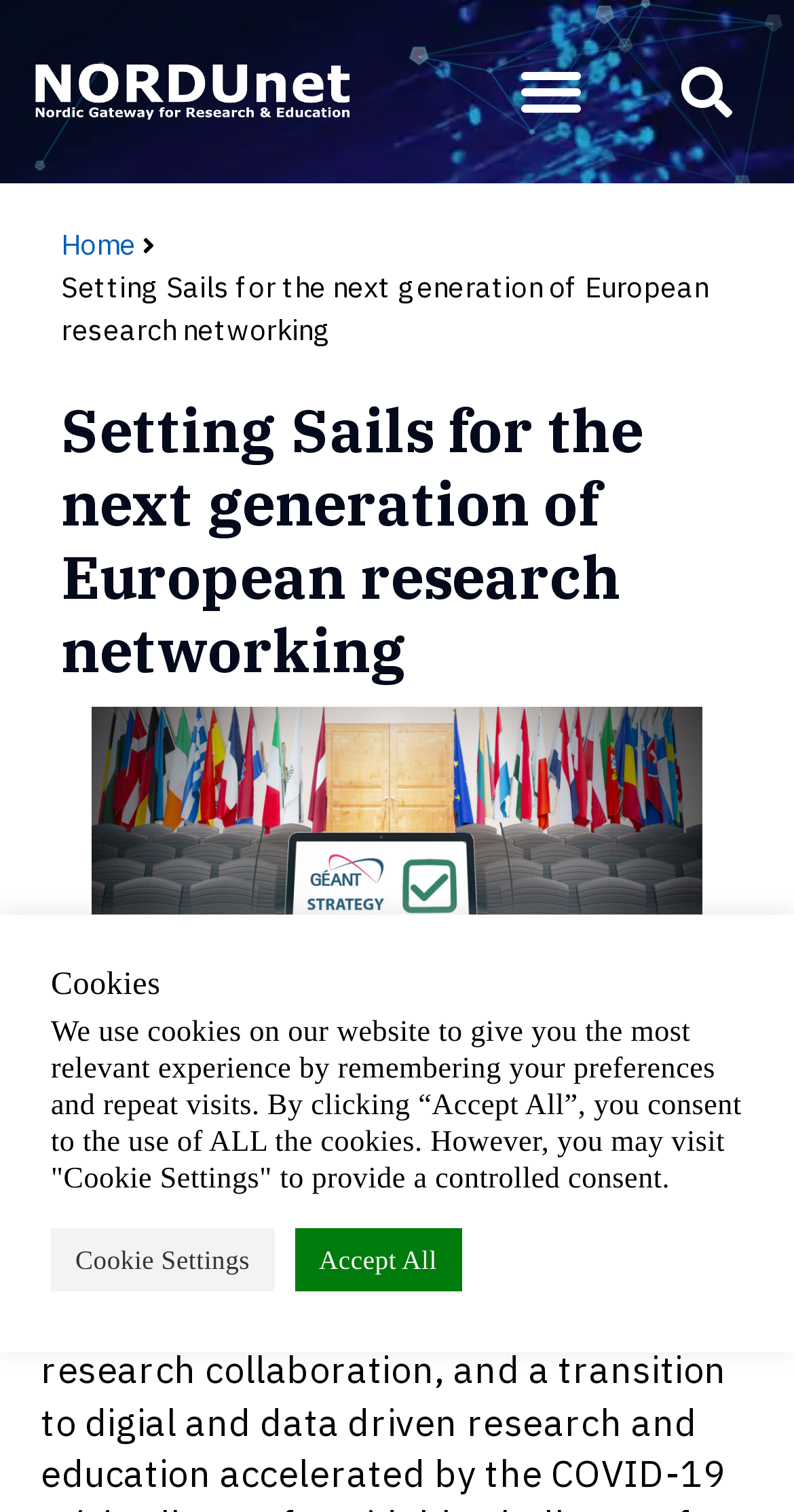Can you specify the bounding box coordinates for the region that should be clicked to fulfill this instruction: "Share on facebook".

[0.333, 0.75, 0.449, 0.808]